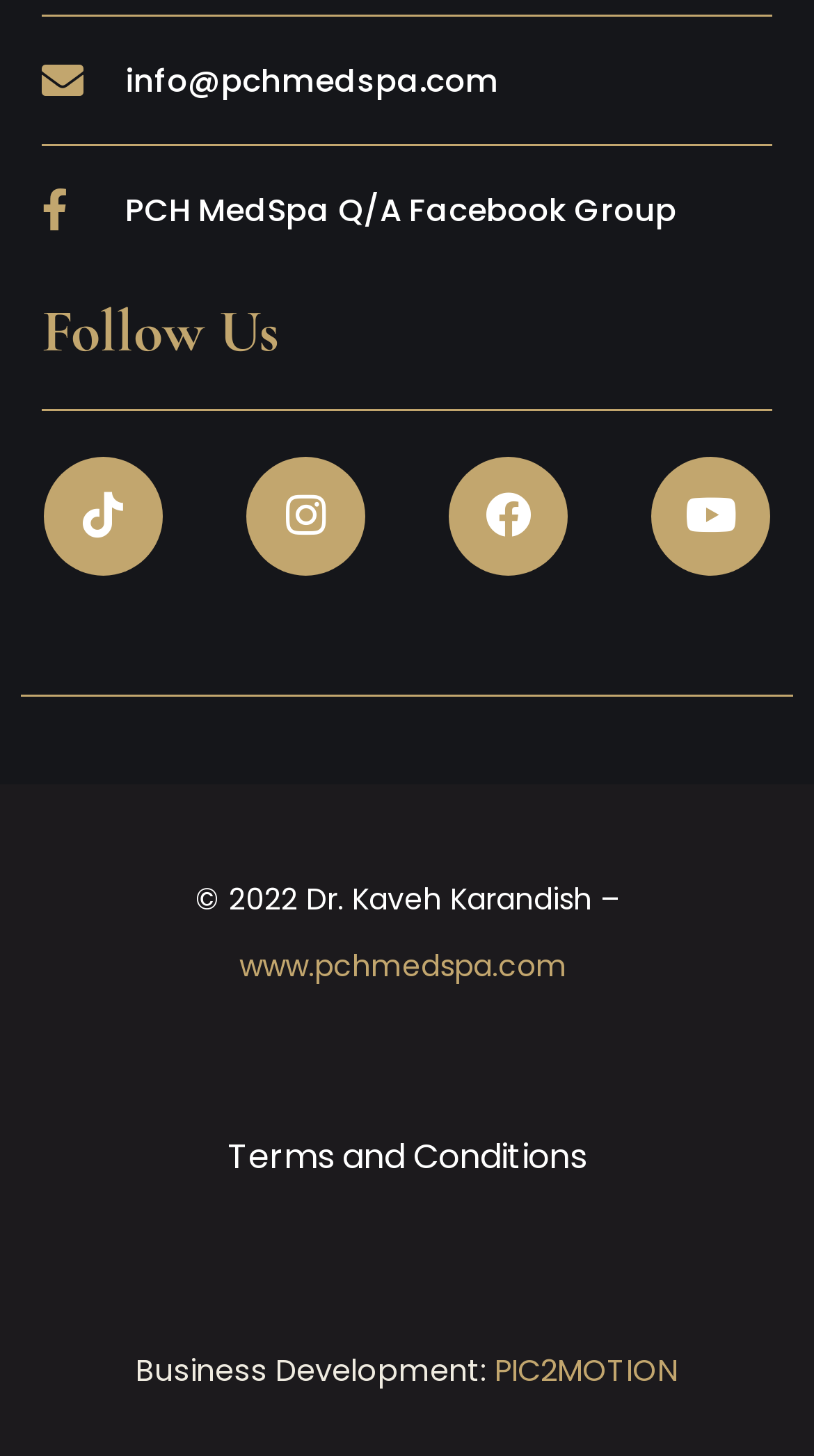Please determine the bounding box coordinates of the element's region to click in order to carry out the following instruction: "Send an email to the business". The coordinates should be four float numbers between 0 and 1, i.e., [left, top, right, bottom].

[0.154, 0.04, 0.613, 0.07]